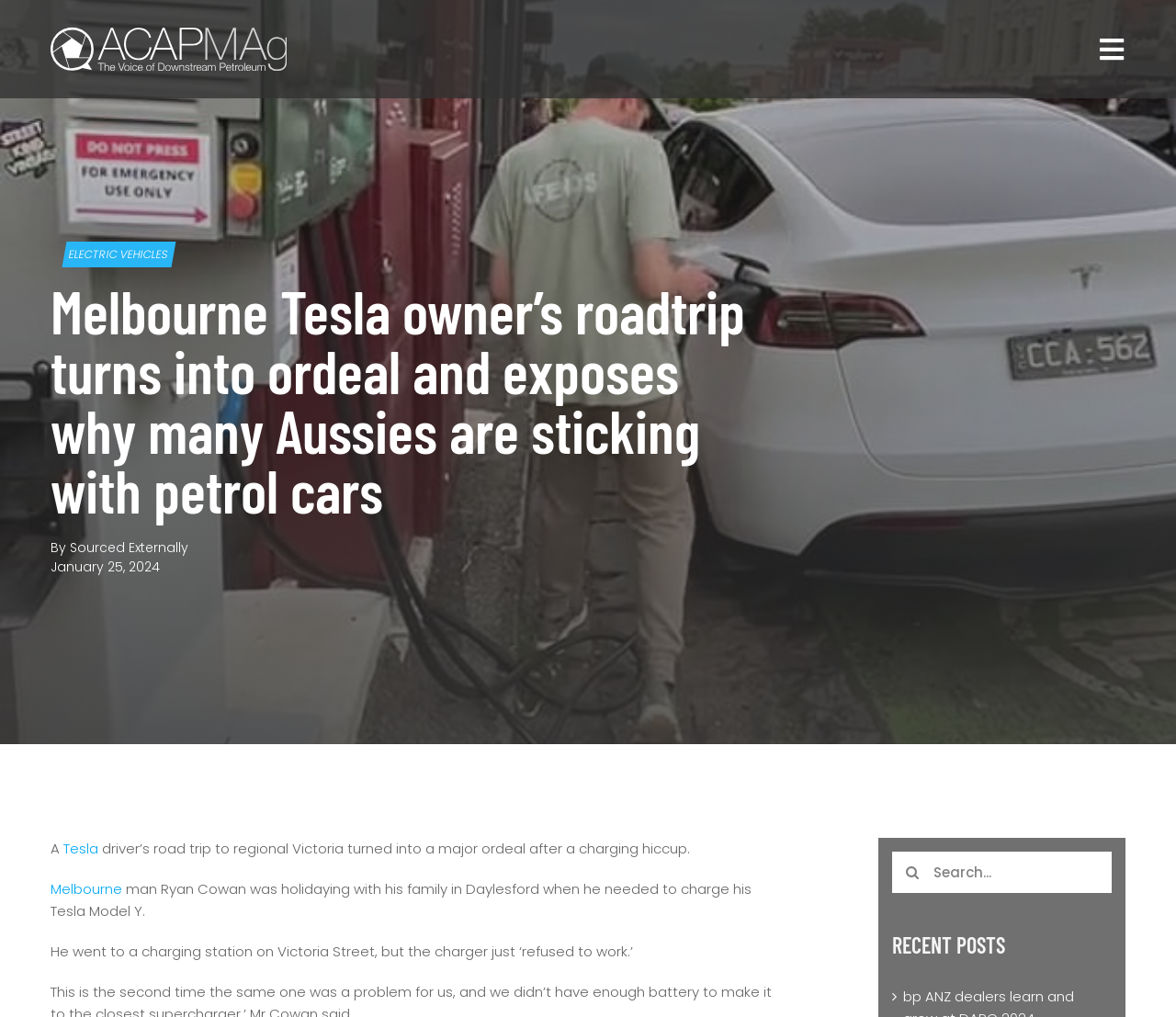Find the bounding box of the UI element described as follows: "CONTACT".

[0.0, 0.232, 1.0, 0.281]